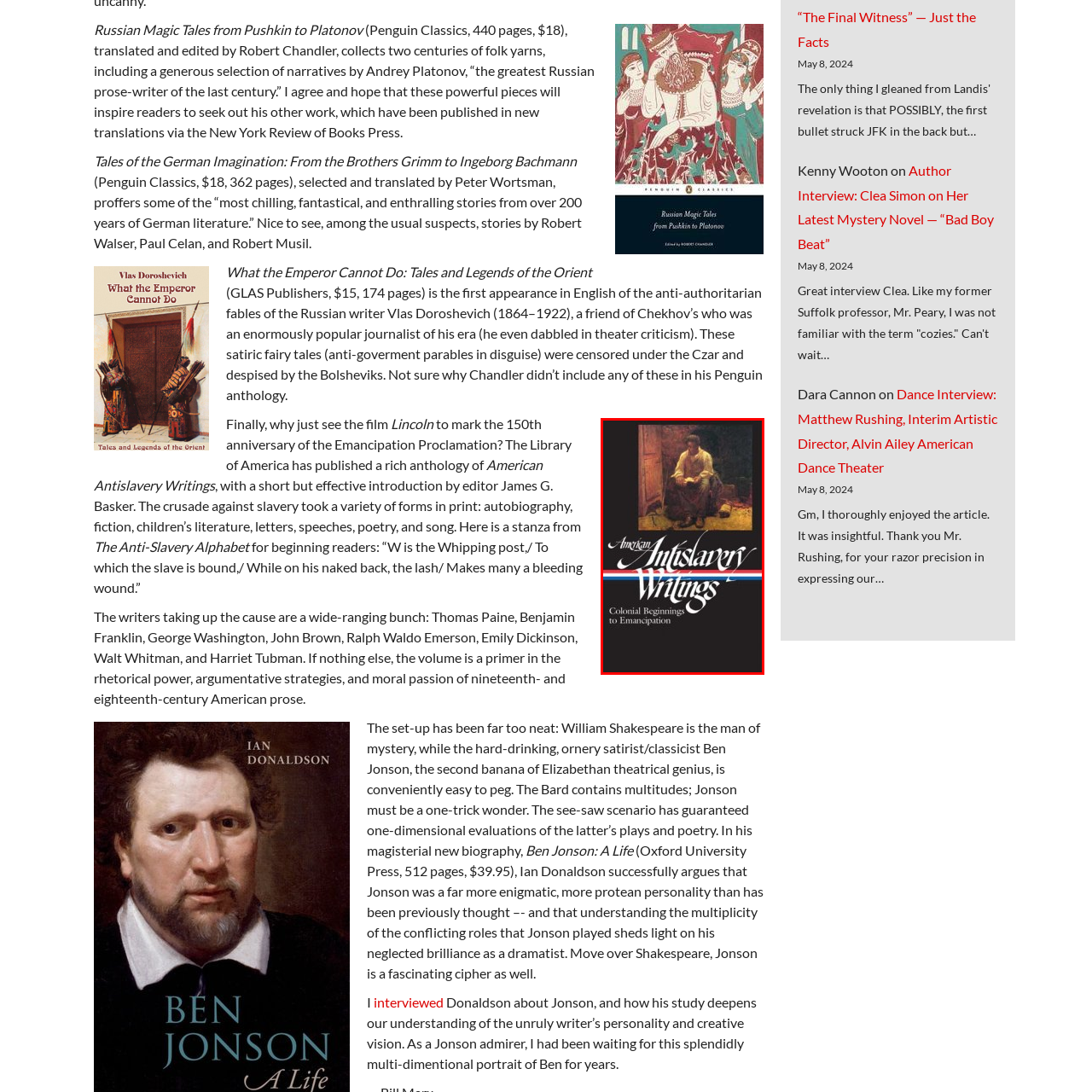What is the man on the cover doing? View the image inside the red bounding box and respond with a concise one-word or short-phrase answer.

Seated and contemplative